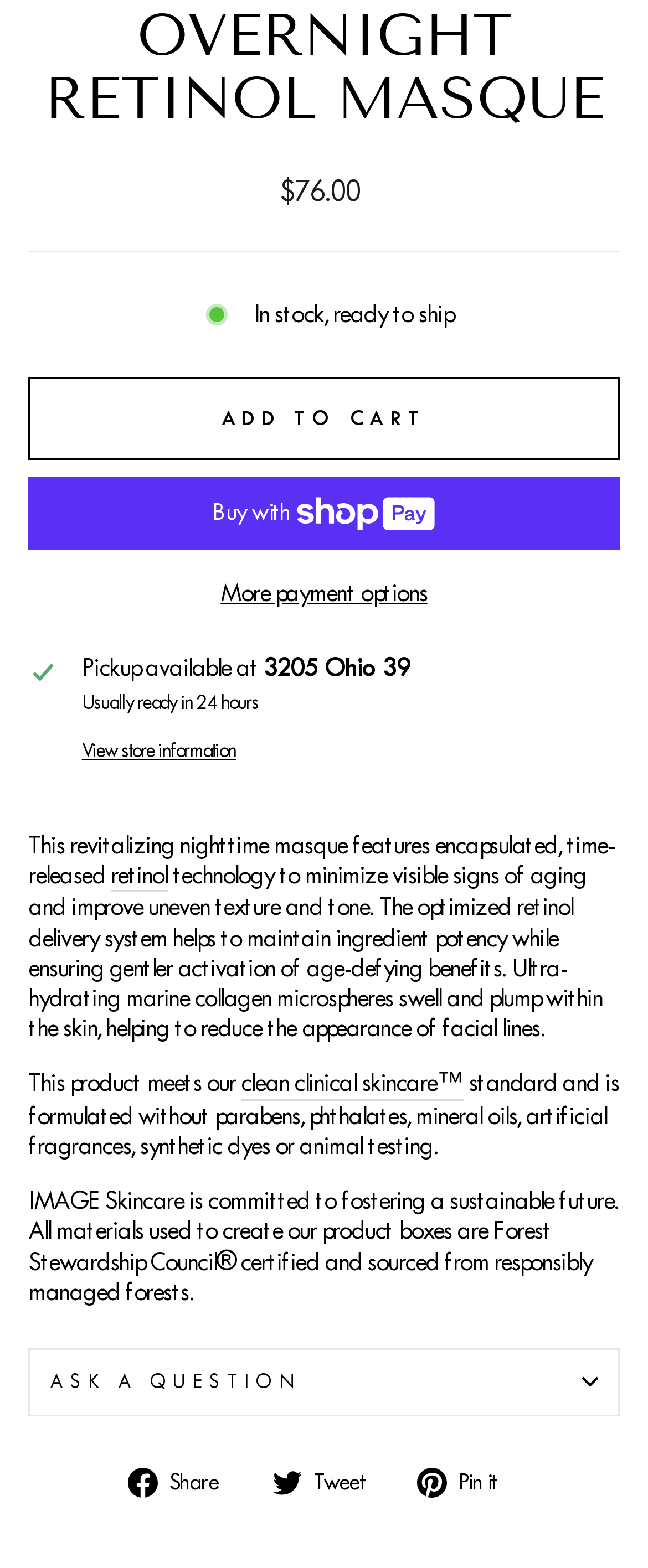Can I pick up the product at a store?
Answer the question with a detailed and thorough explanation.

The product can be picked up at a store because the StaticText element with the text 'Pickup available at' is present on the webpage, followed by the address '3205 Ohio 39'.